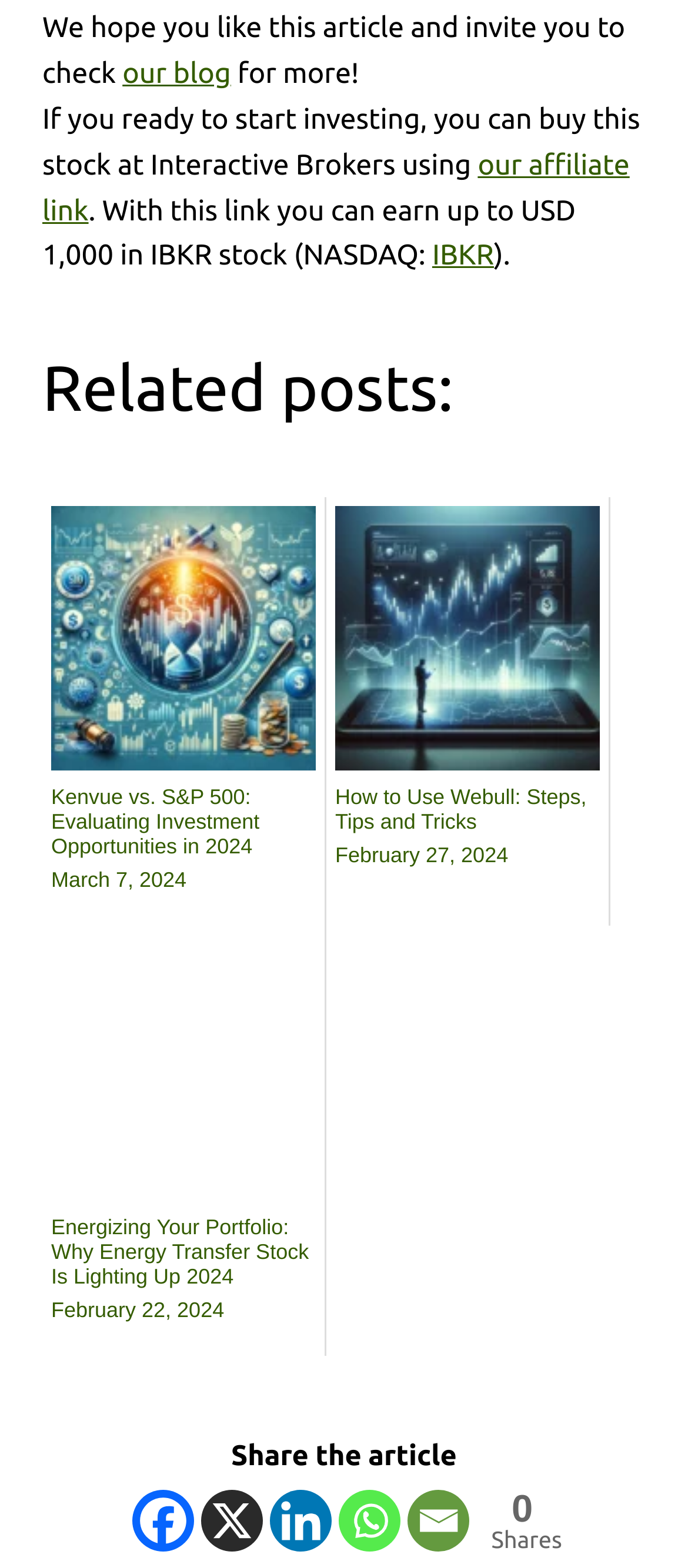Find the bounding box of the web element that fits this description: "parent_node: 0 aria-label="Linkedin" title="Linkedin"".

[0.391, 0.95, 0.481, 0.99]